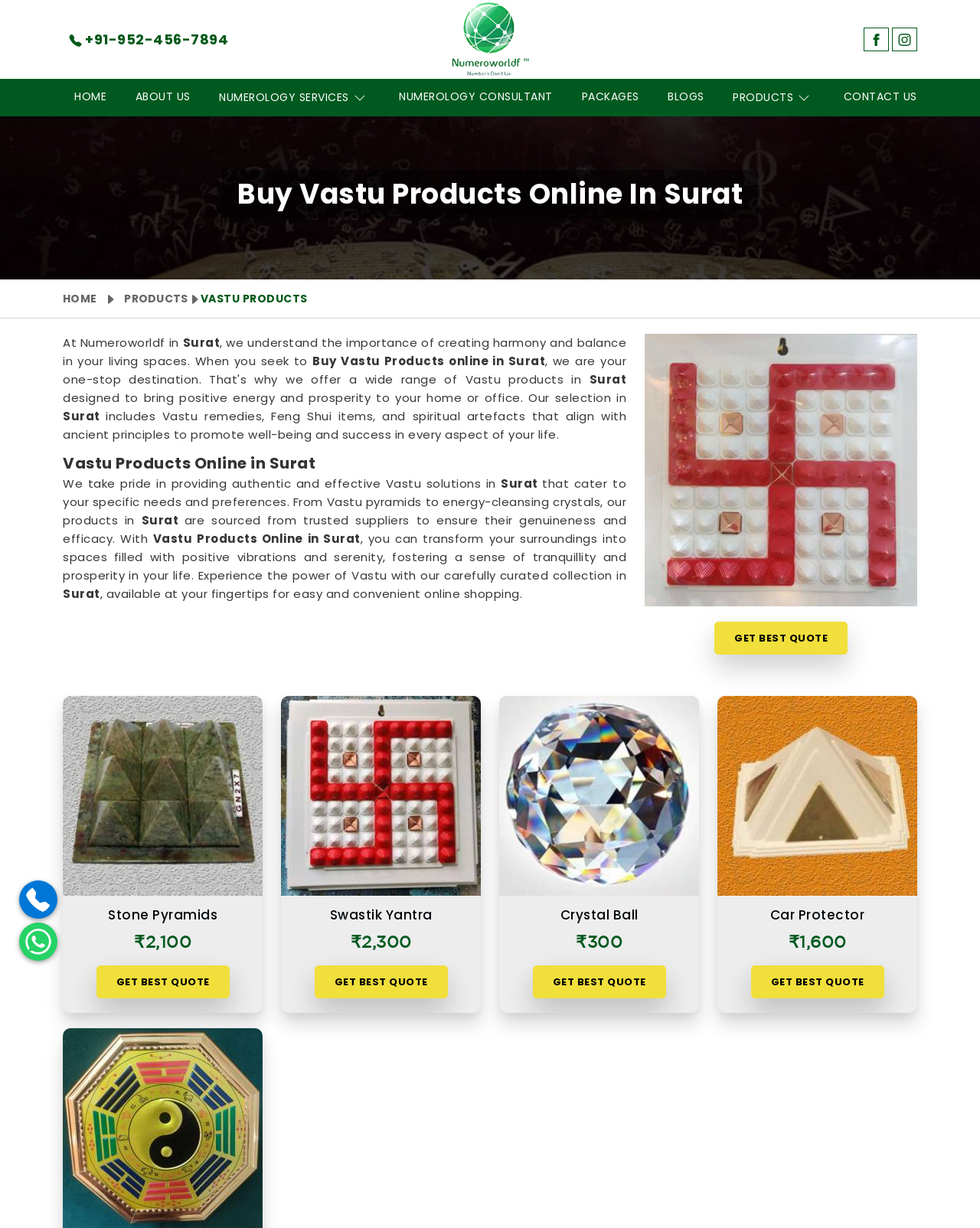From the webpage screenshot, predict the bounding box of the UI element that matches this description: "About Us".

[0.126, 0.064, 0.206, 0.093]